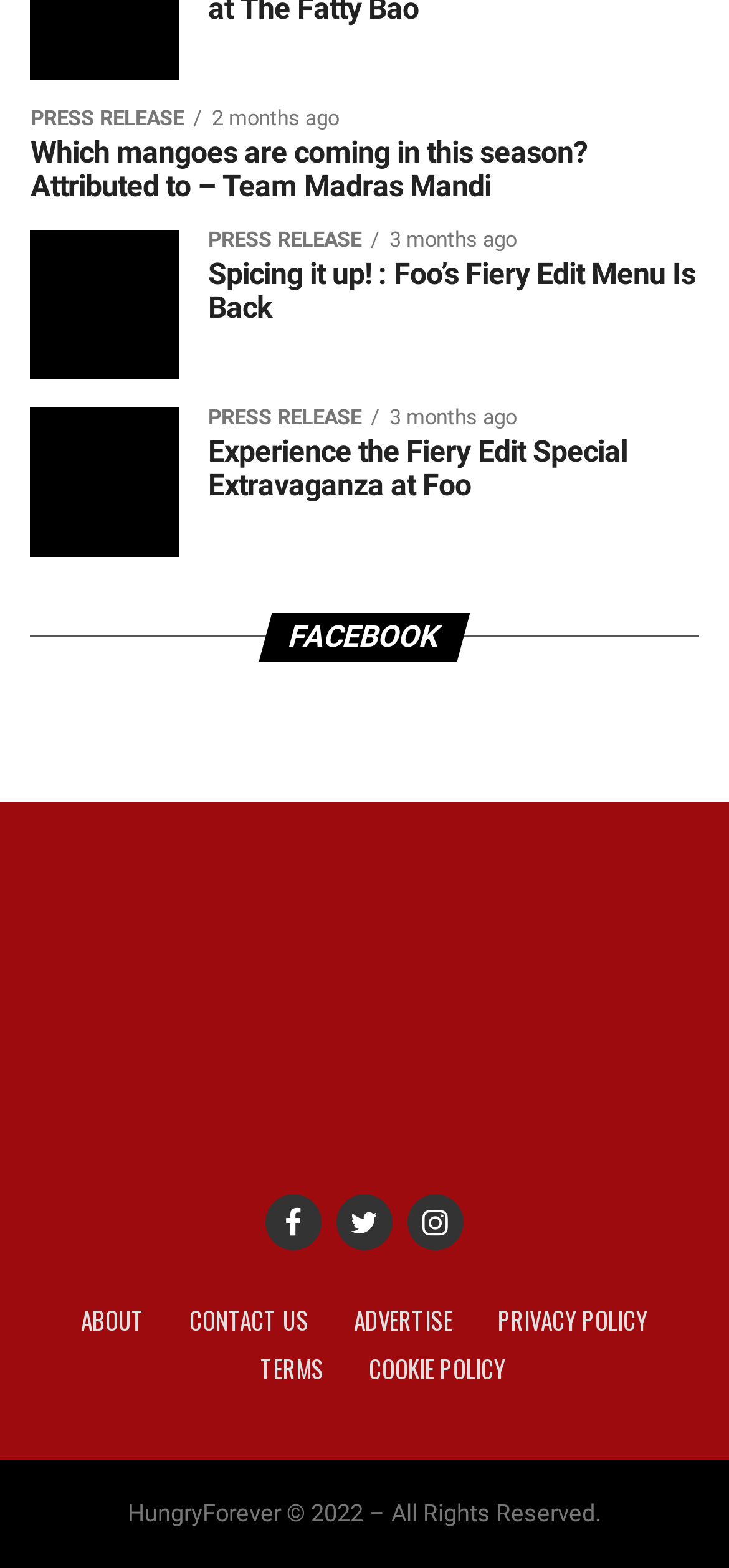Can you show the bounding box coordinates of the region to click on to complete the task described in the instruction: "Read about Foo's Fiery Edit Menu"?

[0.285, 0.165, 0.958, 0.207]